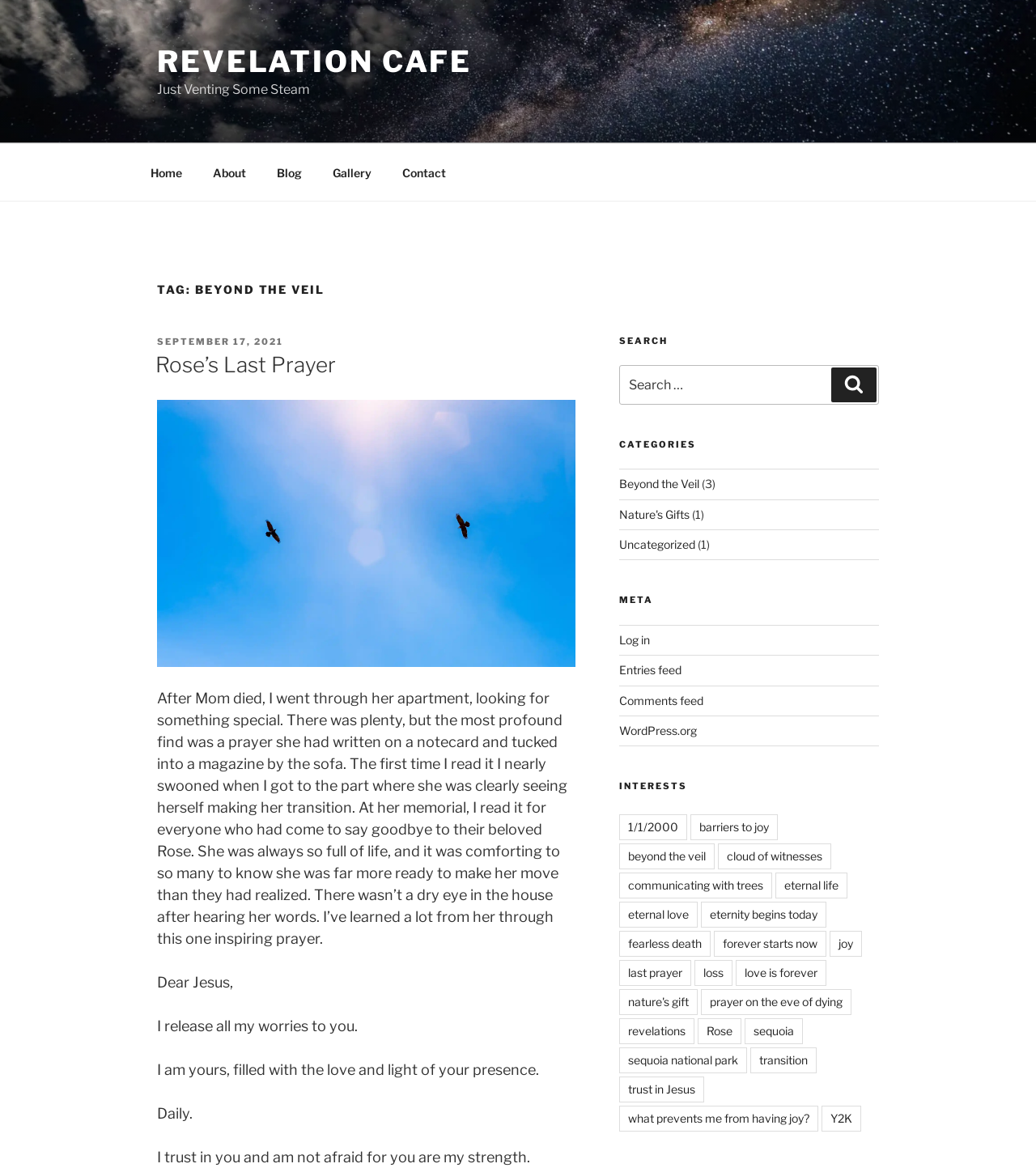Find the bounding box coordinates for the element described here: "Pinterest".

None